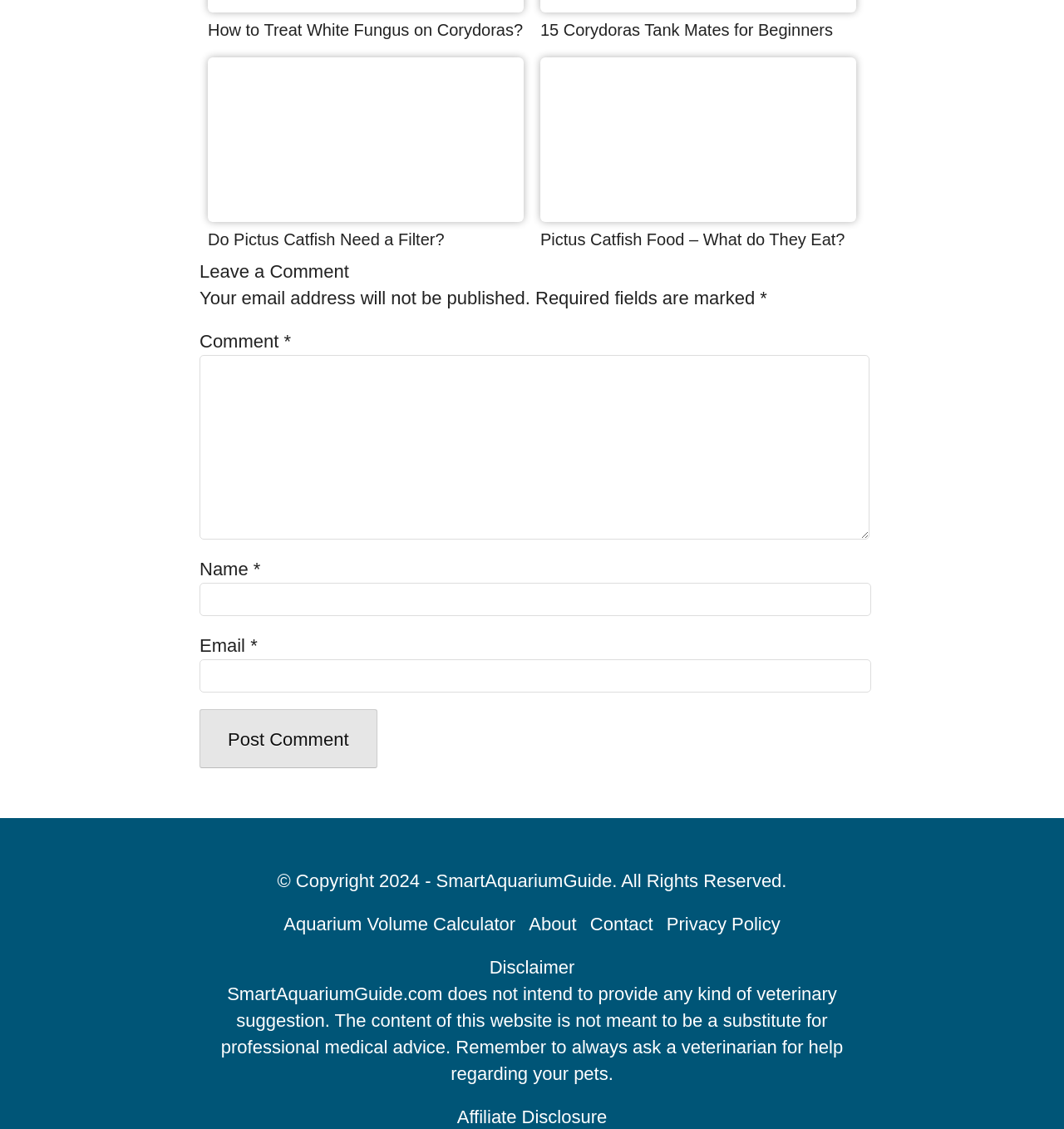Specify the bounding box coordinates of the element's region that should be clicked to achieve the following instruction: "Visit the Aquarium Volume Calculator page". The bounding box coordinates consist of four float numbers between 0 and 1, in the format [left, top, right, bottom].

[0.267, 0.809, 0.484, 0.827]